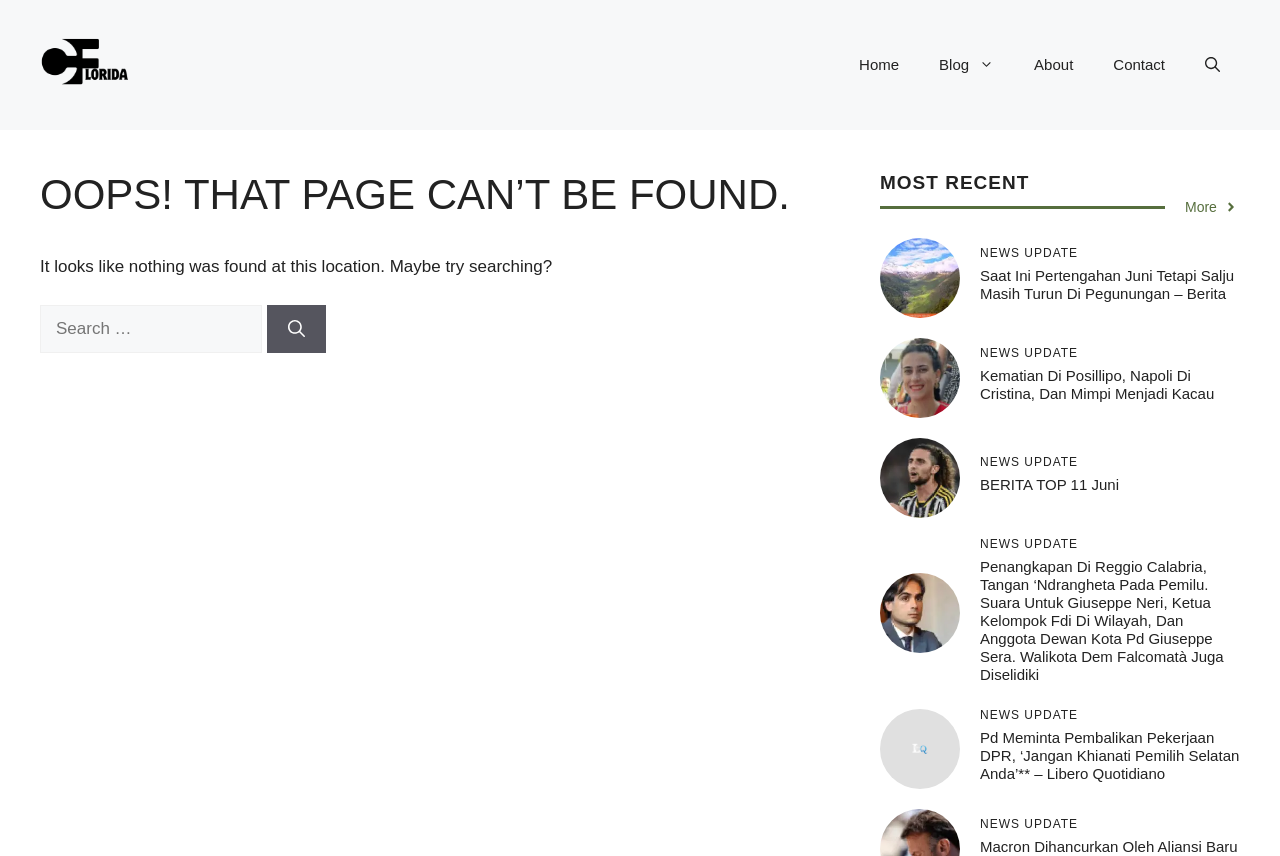Given the following UI element description: "parent_node: Search for: aria-label="Search"", find the bounding box coordinates in the webpage screenshot.

[0.208, 0.357, 0.254, 0.412]